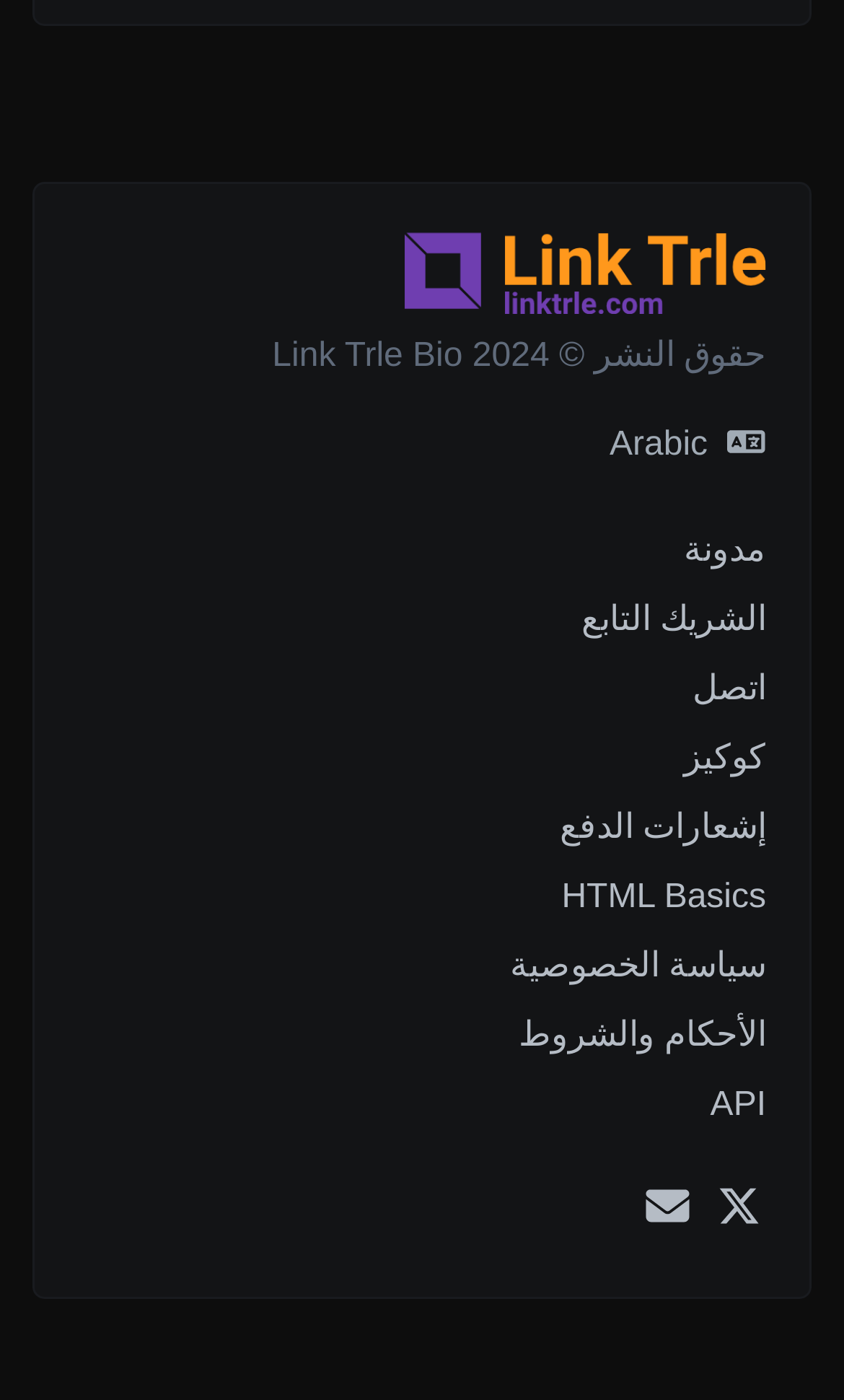Please indicate the bounding box coordinates of the element's region to be clicked to achieve the instruction: "Learn HTML Basics". Provide the coordinates as four float numbers between 0 and 1, i.e., [left, top, right, bottom].

[0.665, 0.628, 0.908, 0.654]